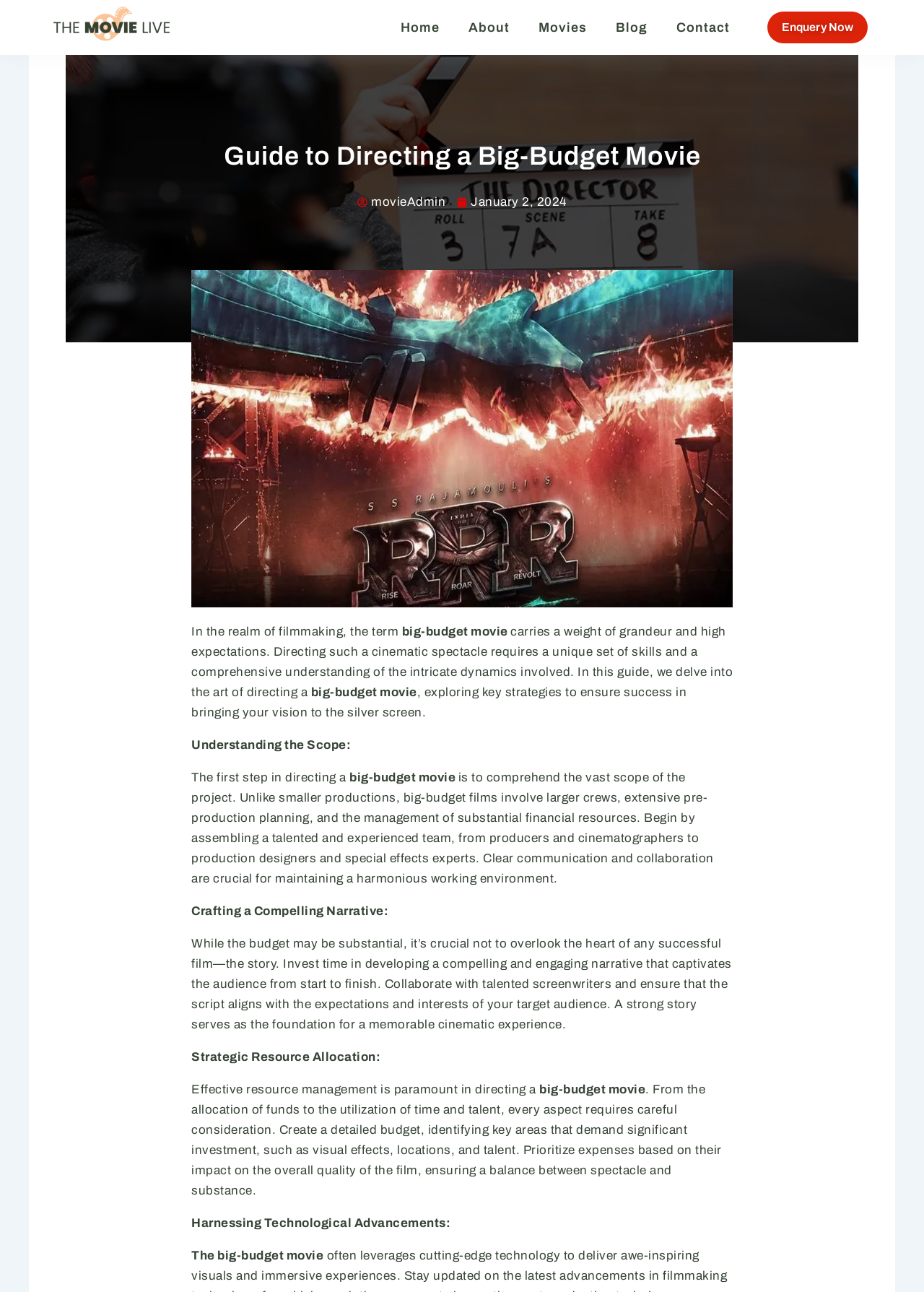Using the details from the image, please elaborate on the following question: What is crucial not to overlook in a big-budget movie?

The webpage emphasizes that while the budget may be substantial, it's crucial not to overlook the heart of any successful film, which is the story, and investing time in developing a compelling and engaging narrative is essential.